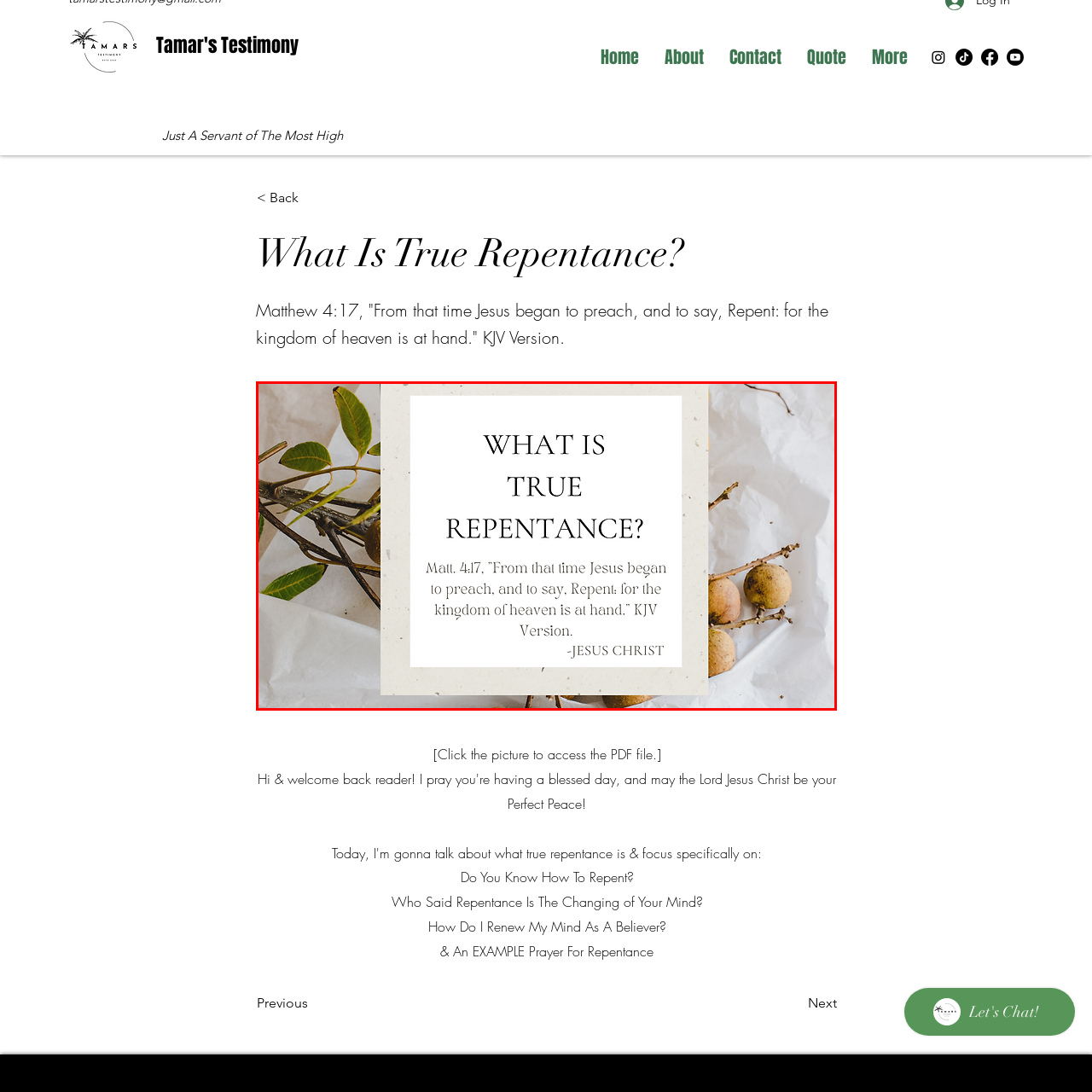What is the style of the frame surrounding the text?
Look closely at the image highlighted by the red bounding box and give a comprehensive answer to the question.

The frame surrounding the text is minimalistic, which means it is clean and simple, drawing attention to the message of the image rather than distracting from it. This style choice helps to emphasize the importance of the question 'What Is True Repentance?' and the Bible verse that follows.